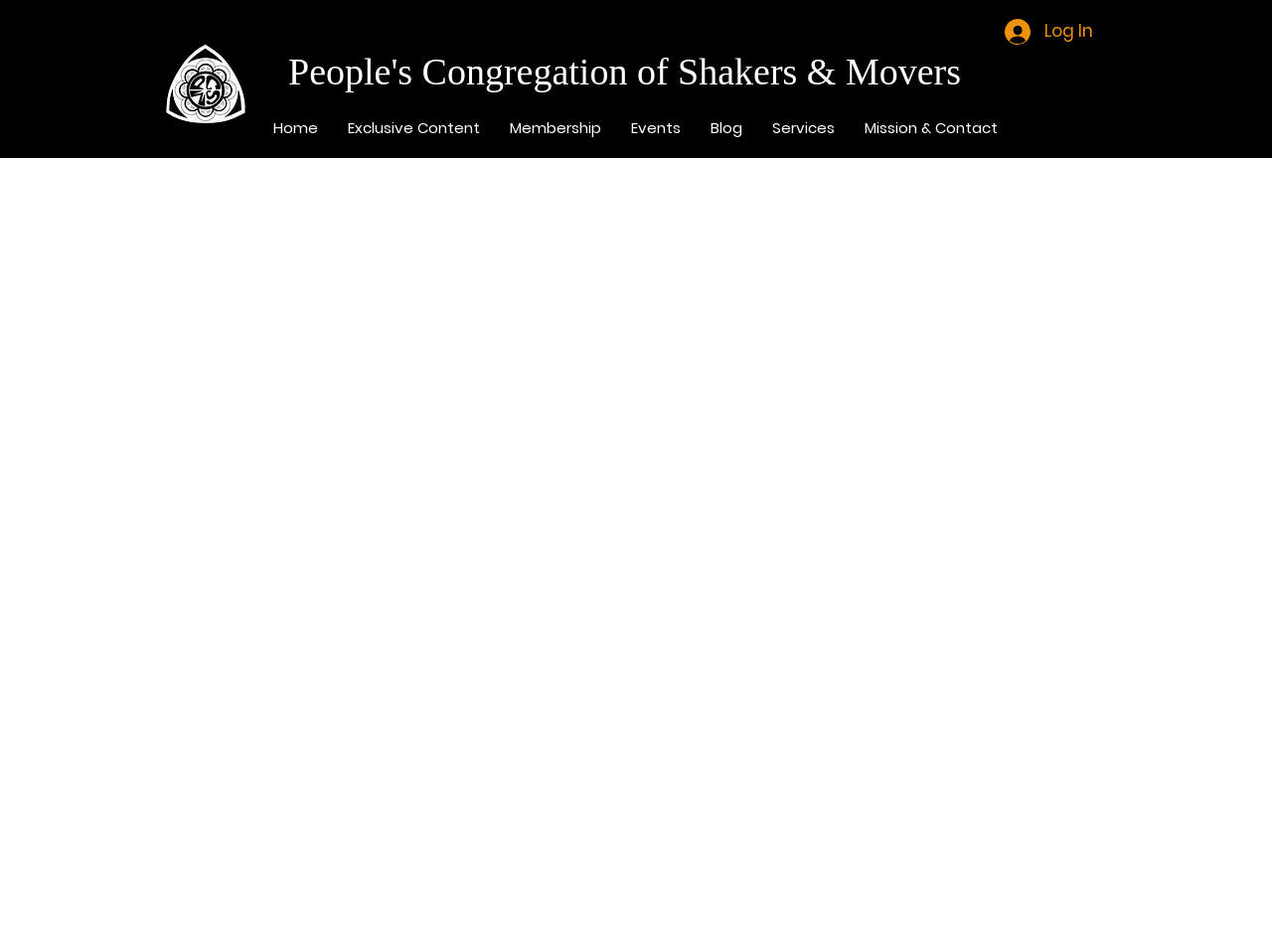Please specify the bounding box coordinates of the clickable region necessary for completing the following instruction: "View upcoming Events". The coordinates must consist of four float numbers between 0 and 1, i.e., [left, top, right, bottom].

[0.484, 0.104, 0.546, 0.166]